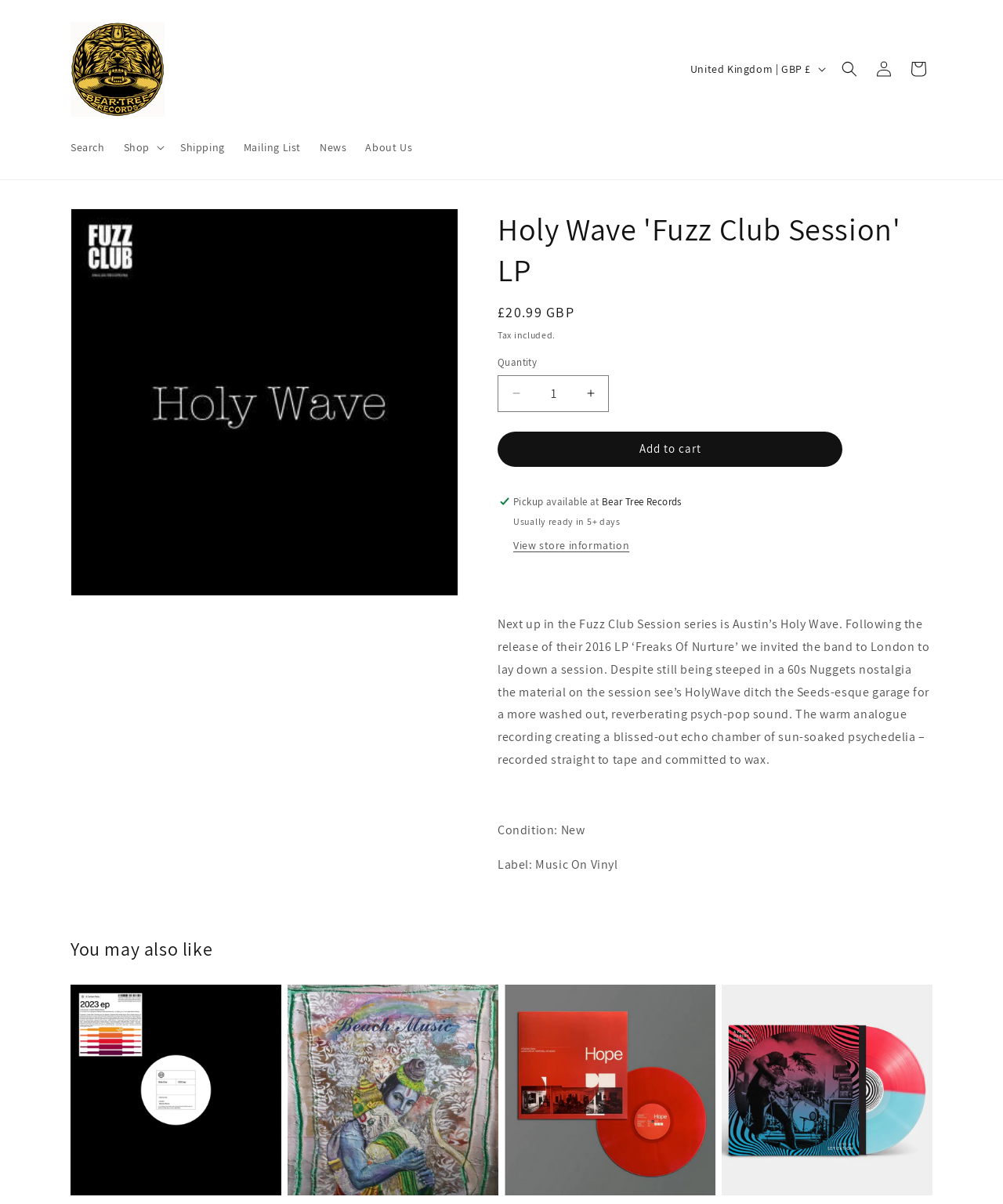Bounding box coordinates should be in the format (top-left x, top-left y, bottom-right x, bottom-right y) and all values should be floating point numbers between 0 and 1. Determine the bounding box coordinate for the UI element described as: Food & Drink

None